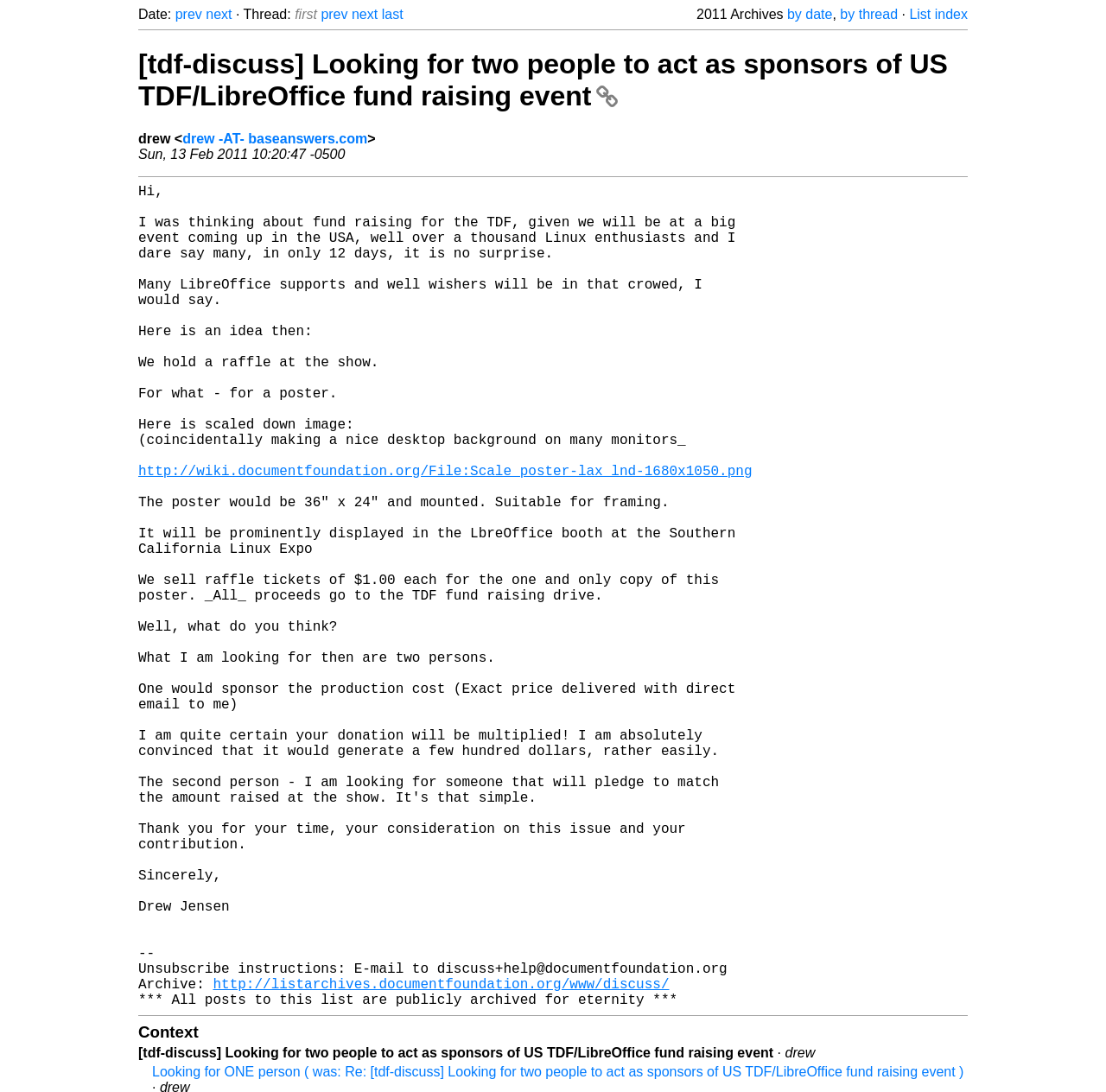Could you determine the bounding box coordinates of the clickable element to complete the instruction: "View the thread"? Provide the coordinates as four float numbers between 0 and 1, i.e., [left, top, right, bottom].

[0.21, 0.006, 0.267, 0.02]